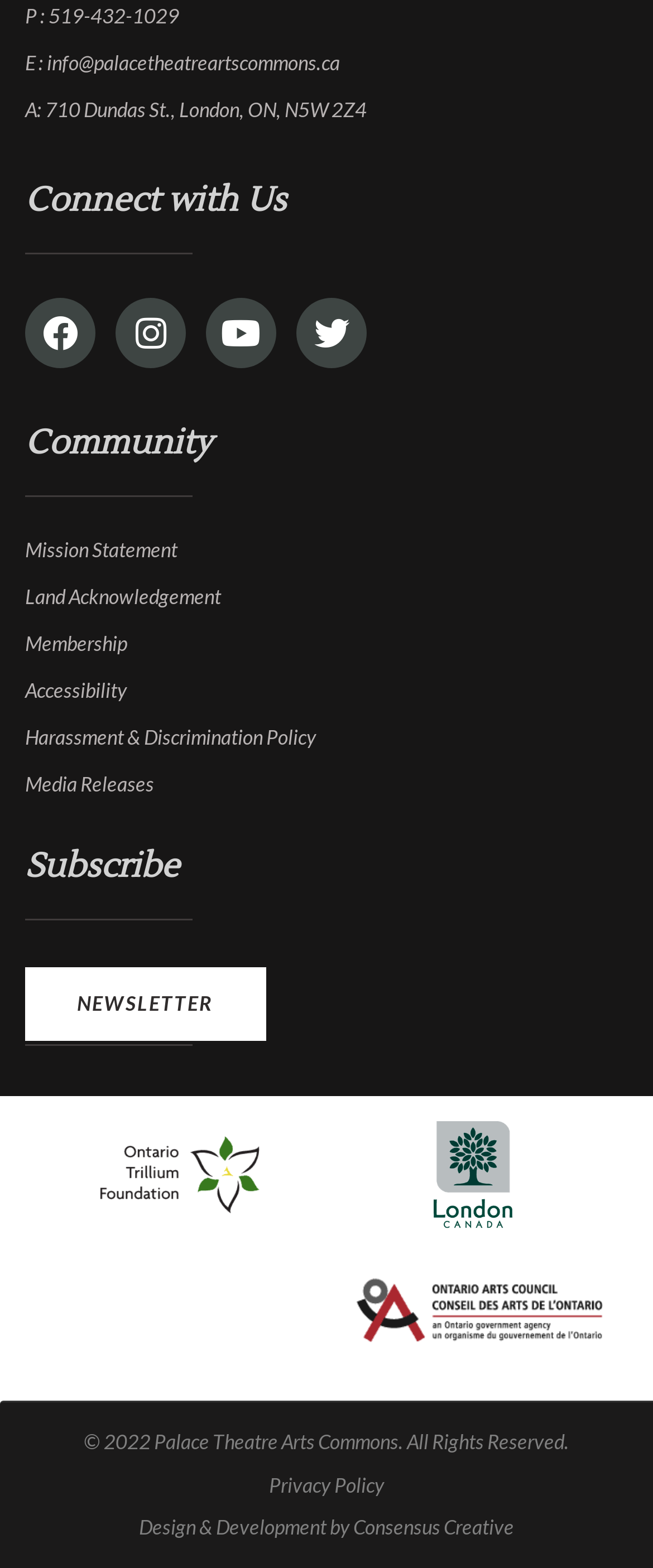What is the address of the Palace Theatre?
Answer the question in as much detail as possible.

The address can be found in the top section of the webpage, where it says 'A: 710 Dundas St., London, ON, N5W 2Z4'.